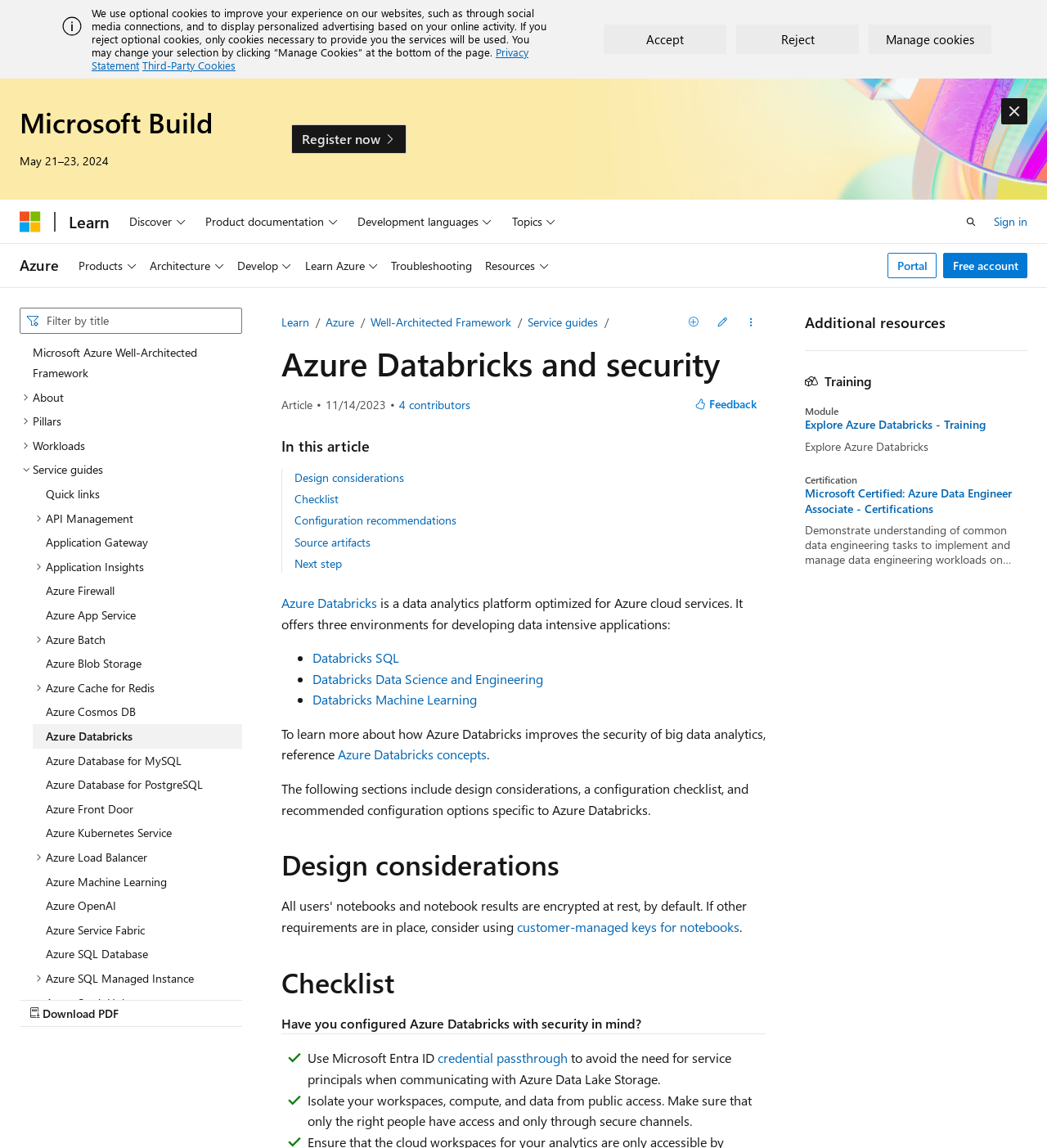Please determine the bounding box coordinates of the element to click in order to execute the following instruction: "Register for Microsoft Build". The coordinates should be four float numbers between 0 and 1, specified as [left, top, right, bottom].

[0.278, 0.108, 0.388, 0.134]